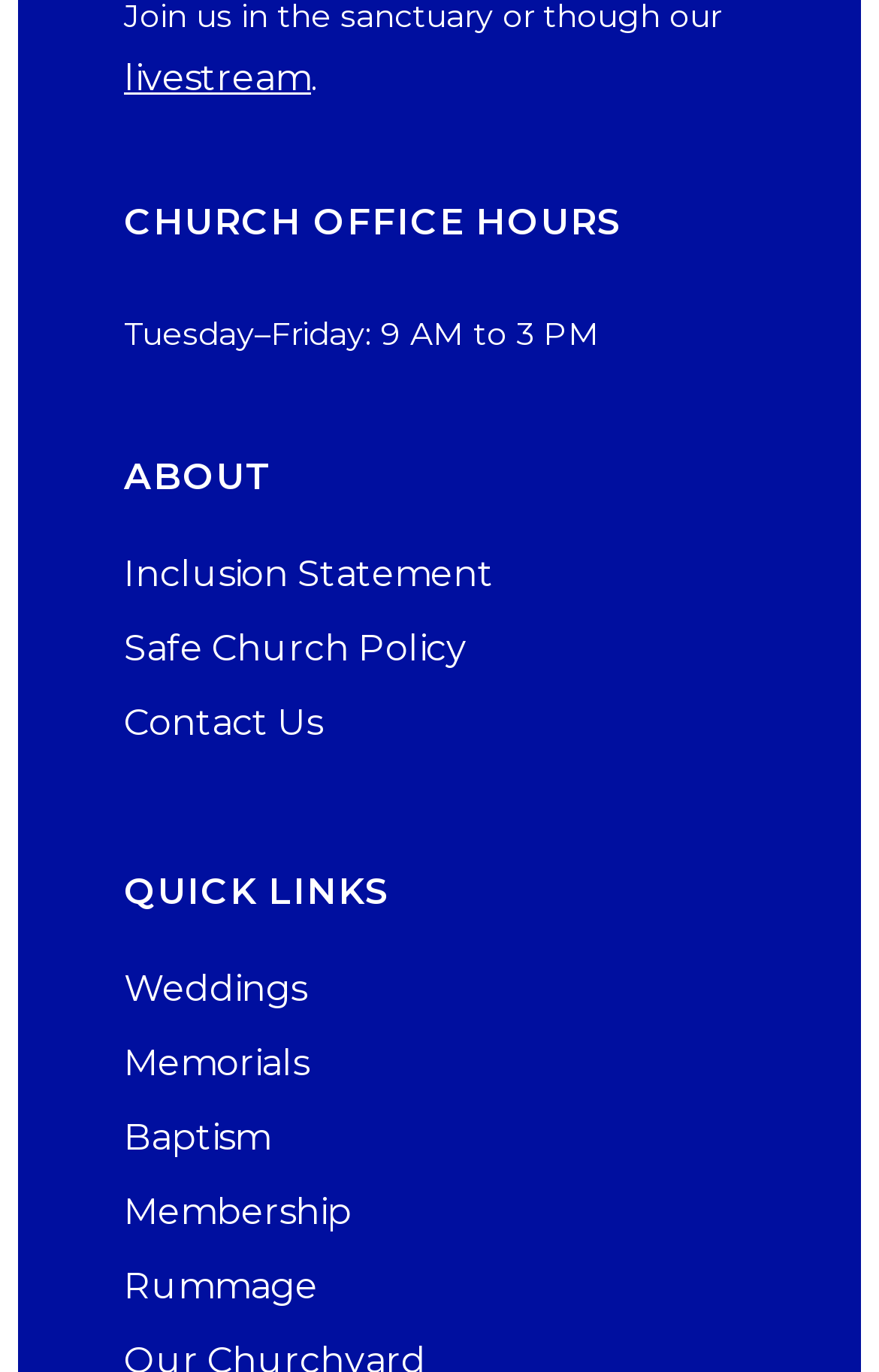What is the last quick link?
Please provide a comprehensive answer based on the contents of the image.

I looked at the links under the heading 'QUICK LINKS' and found that the last link is 'Rummage', which is located at the bottom of the list.